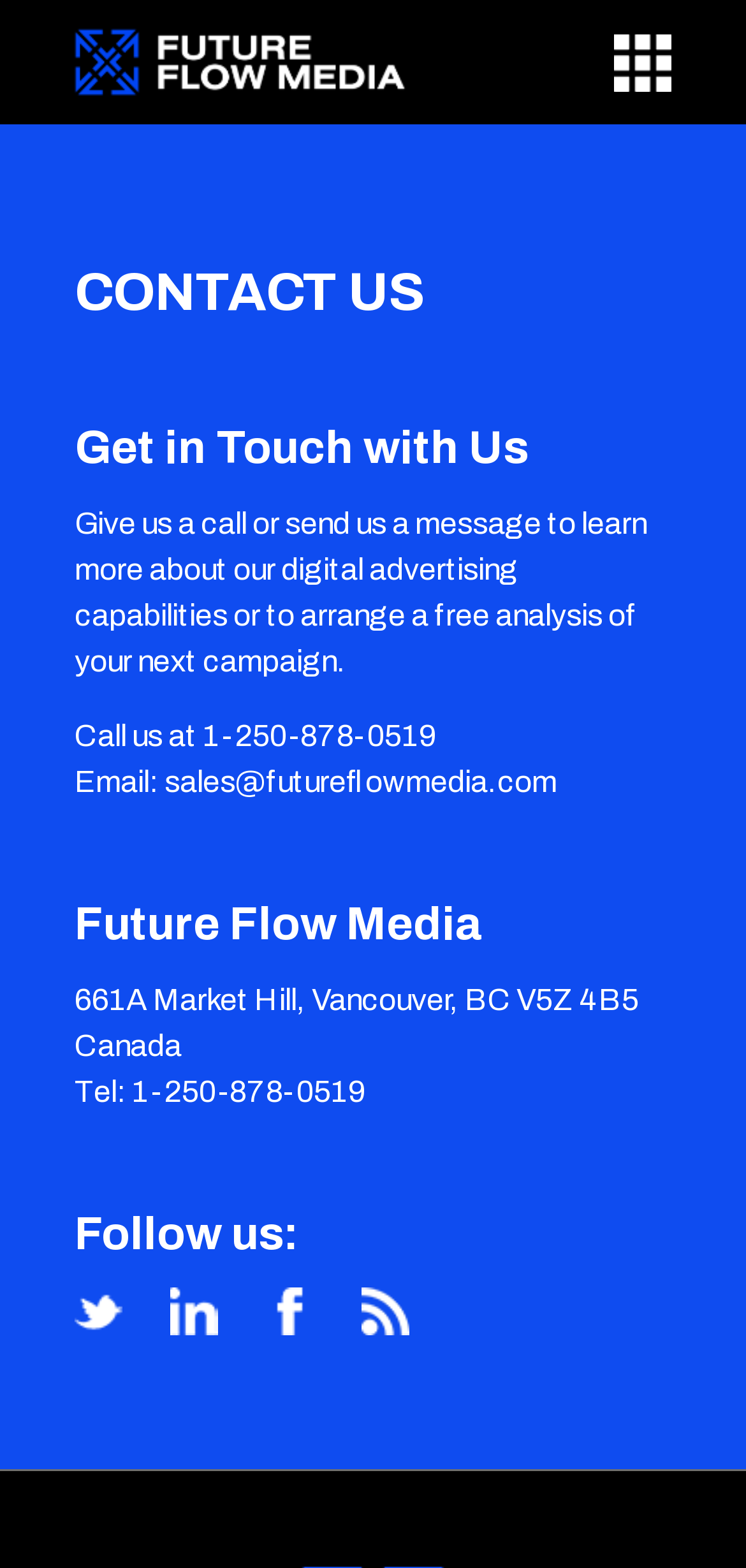Give a short answer to this question using one word or a phrase:
What is the company name mentioned on the webpage?

Future Flow Media